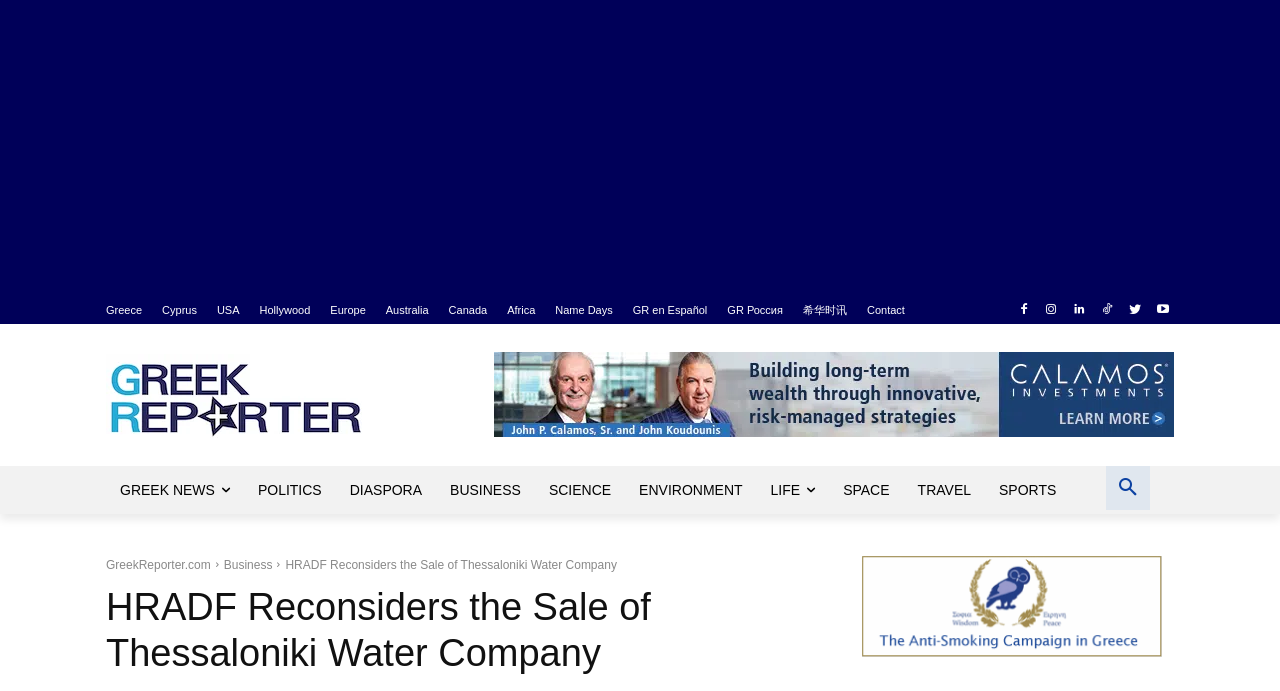Determine the bounding box coordinates for the area you should click to complete the following instruction: "Click on Greece".

[0.083, 0.428, 0.111, 0.469]